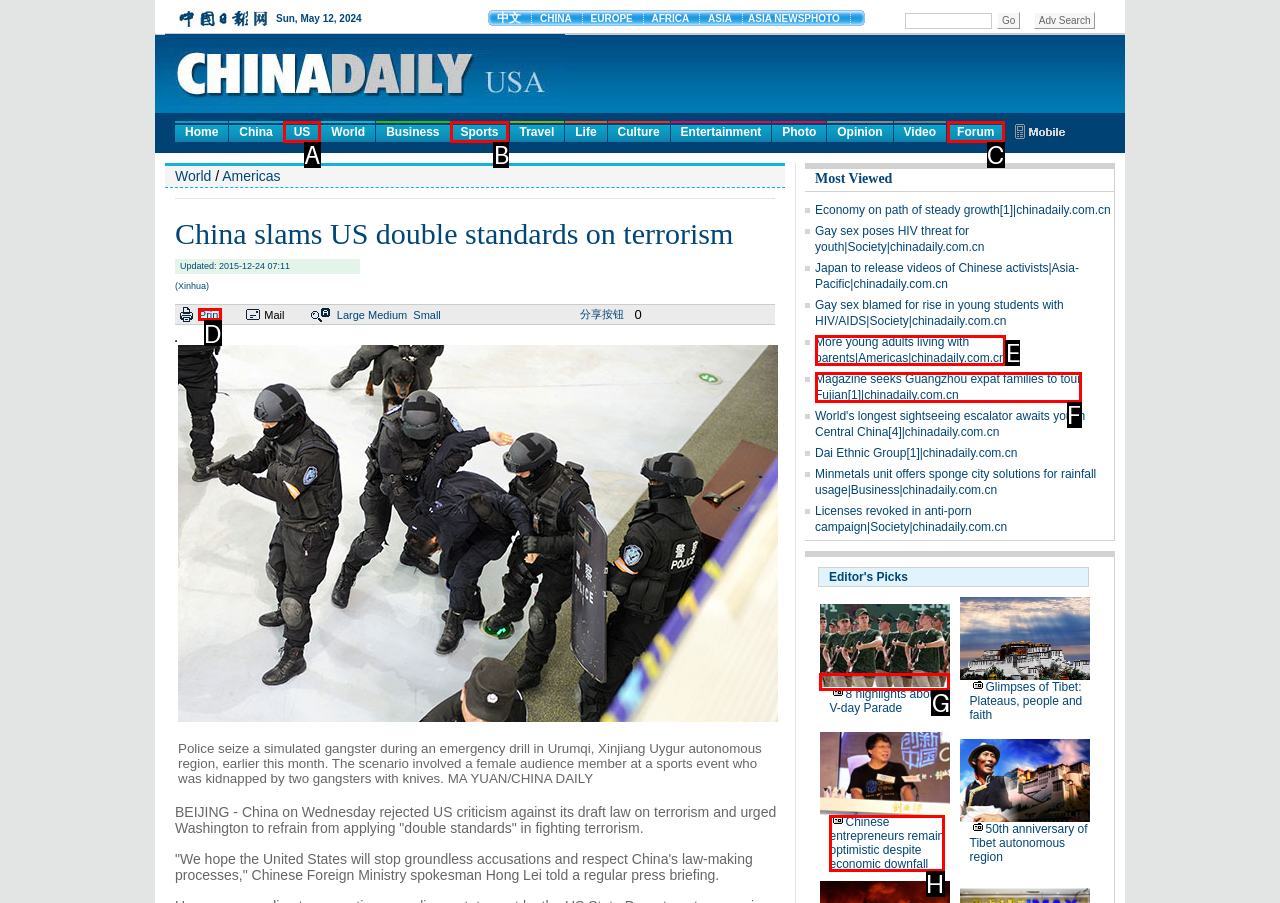Identify the letter of the UI element you should interact with to perform the task: Click on the 'Print' button
Reply with the appropriate letter of the option.

D